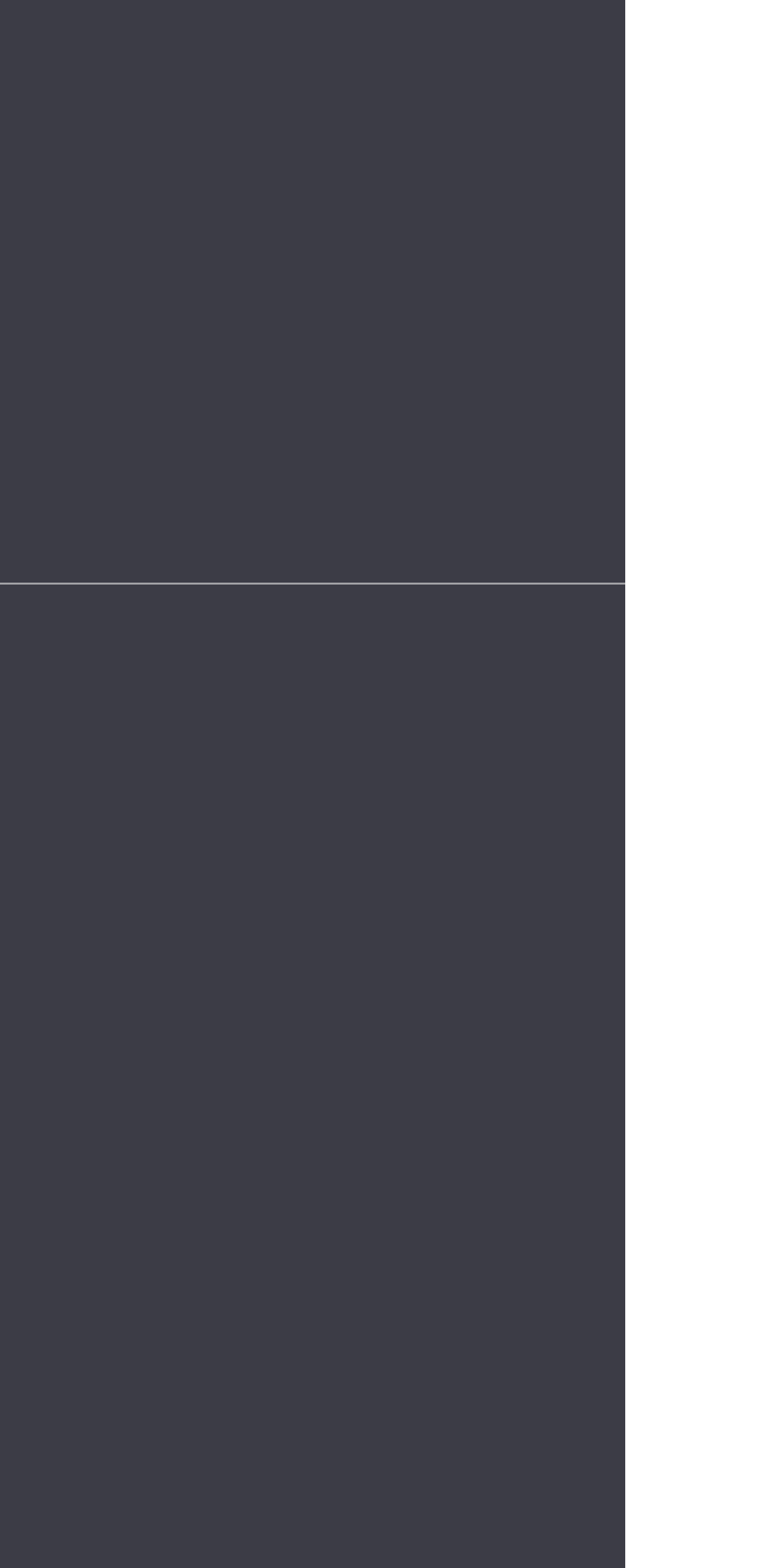For the given element description Log In, determine the bounding box coordinates of the UI element. The coordinates should follow the format (top-left x, top-left y, bottom-right x, bottom-right y) and be within the range of 0 to 1.

[0.051, 0.804, 0.156, 0.821]